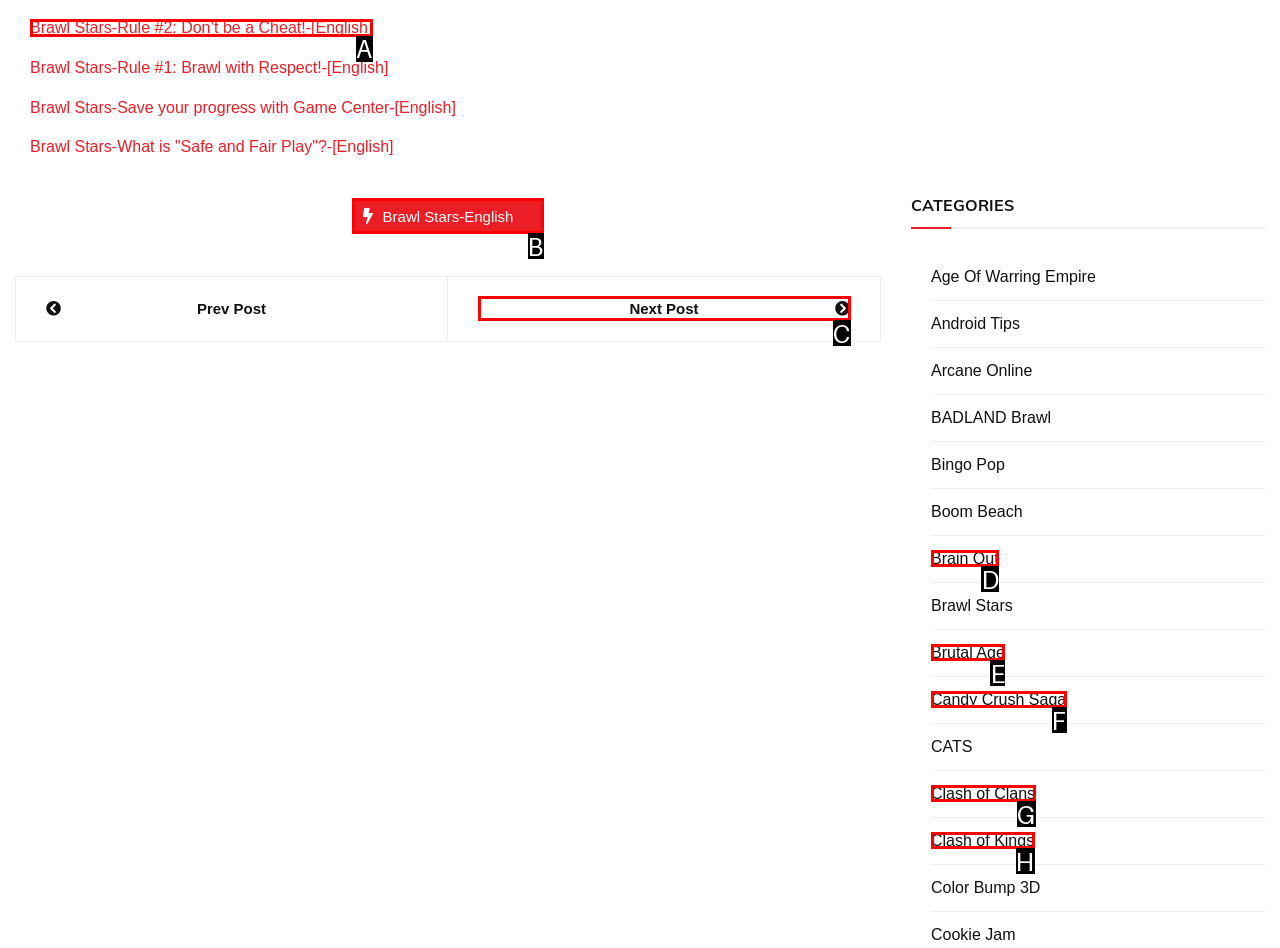Tell me which one HTML element best matches the description: Clash of Kings Answer with the option's letter from the given choices directly.

H